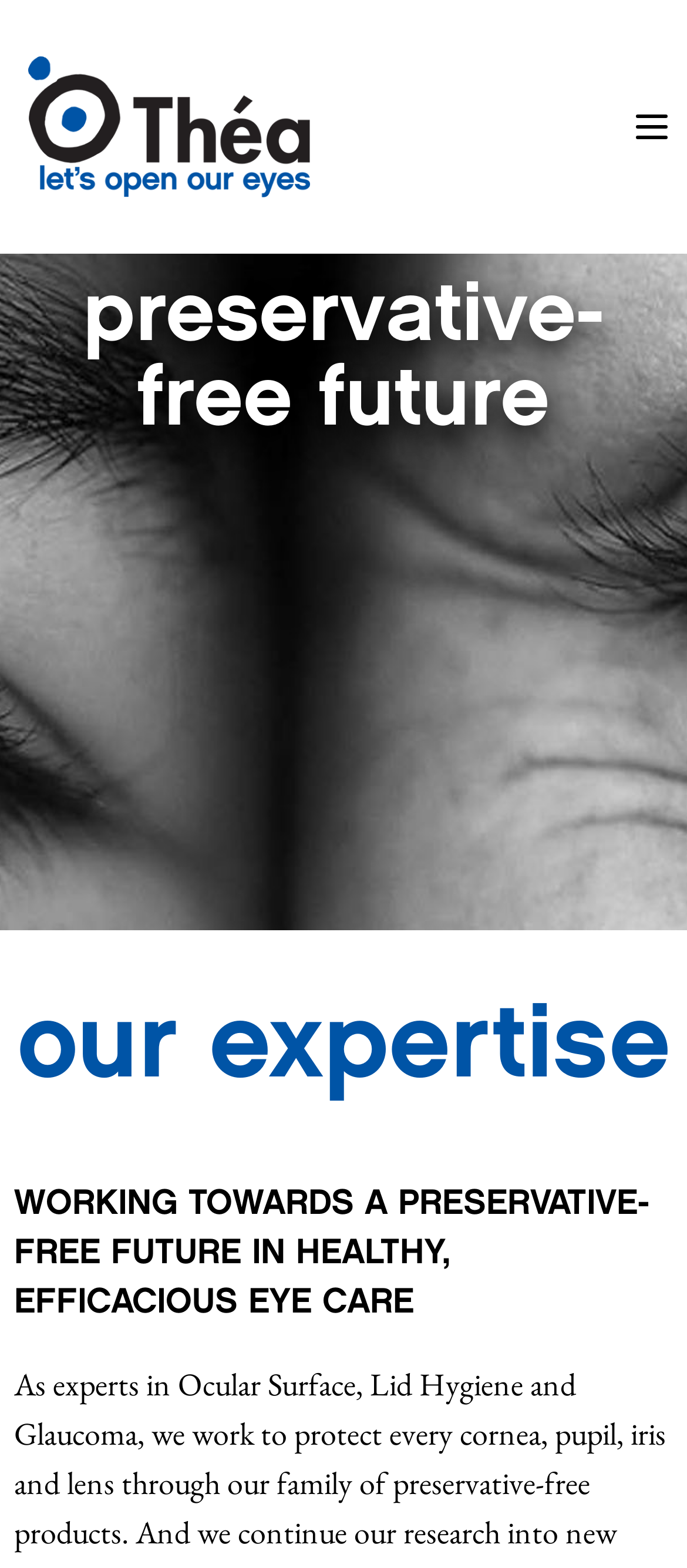Generate a comprehensive description of the webpage content.

The webpage is about Théa Pharma, a company focused on eye care. At the top left corner, there is a logo of Théa Pharma, which is a clickable link. On the opposite side, at the top right corner, there is a small button with an image. Below the logo, there is a large banner image that spans the entire width of the page. 

On top of the banner, there is a heading that reads "preservative-free future". Below this heading, there is a section that highlights the company's expertise, indicated by the heading "our expertise". Further down, there is a more detailed heading that explains the company's mission, stating "WORKING TOWARDS A PRESERVATIVE-FREE FUTURE IN HEALTHY, EFFICACIOUS EYE CARE".